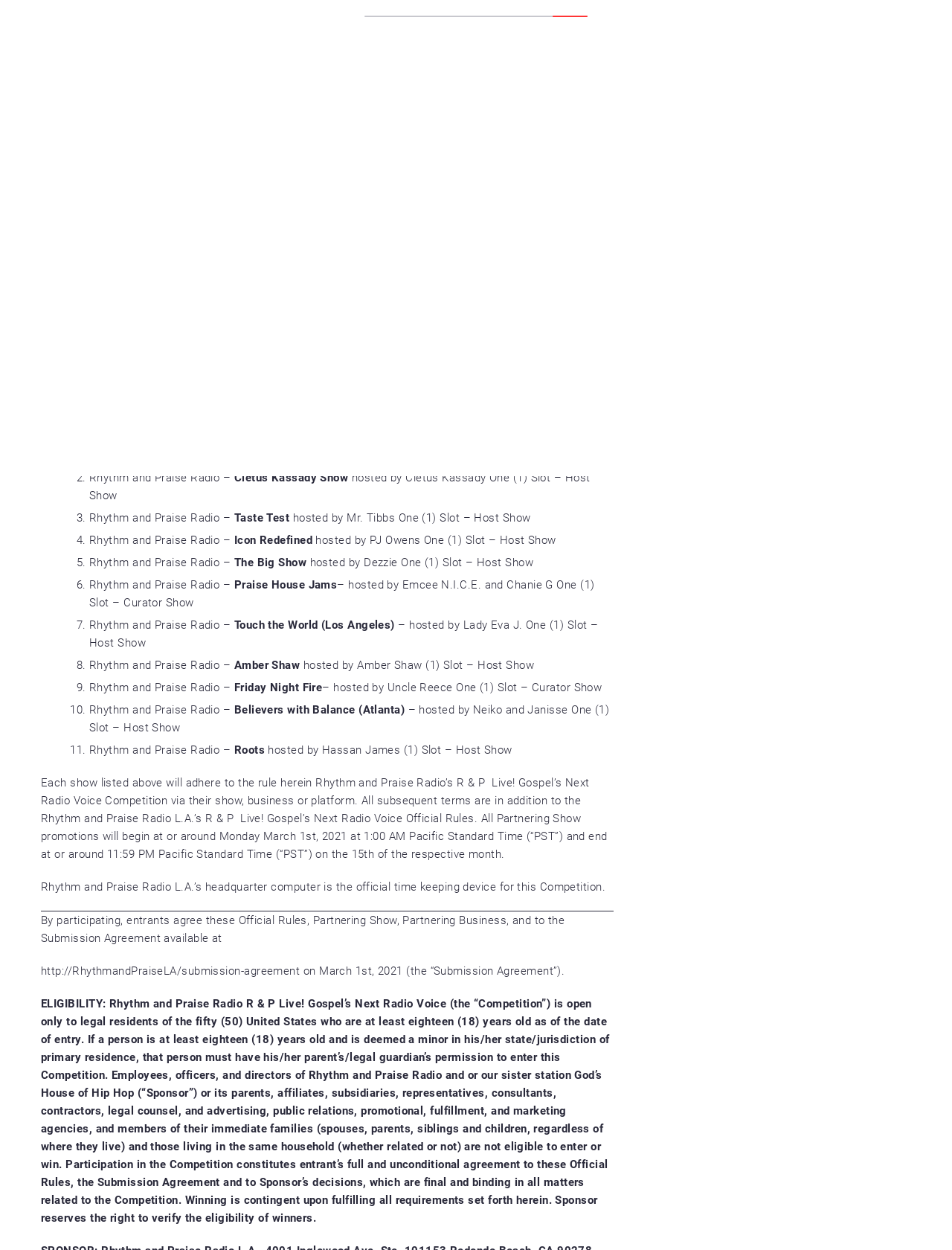Using the element description: "ENTRY", determine the bounding box coordinates for the specified UI element. The coordinates should be four float numbers between 0 and 1, [left, top, right, bottom].

[0.087, 0.068, 0.125, 0.079]